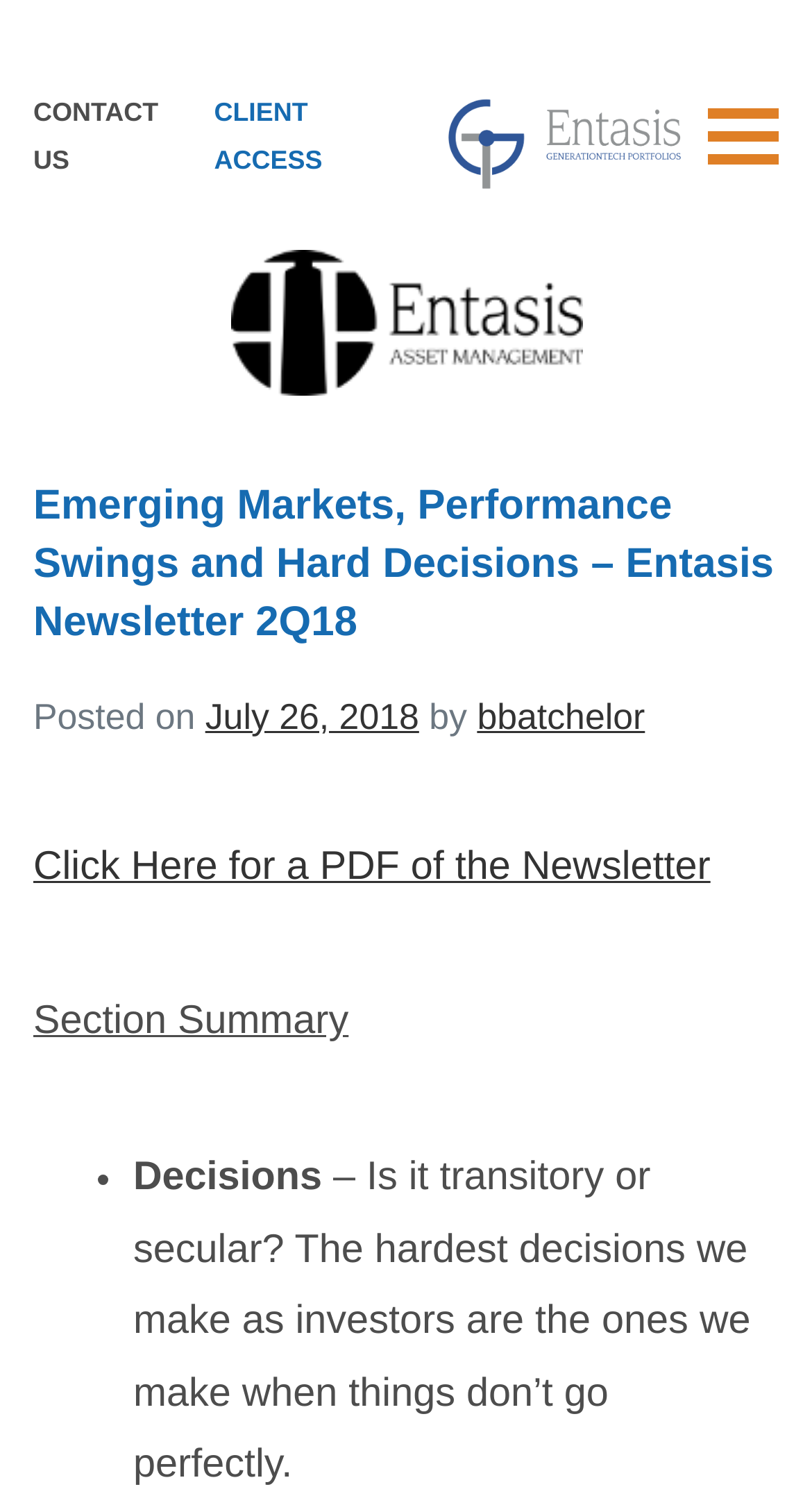Based on the element description alt="Entasis Asset Management", identify the bounding box of the UI element in the given webpage screenshot. The coordinates should be in the format (top-left x, top-left y, bottom-right x, bottom-right y) and must be between 0 and 1.

[0.283, 0.242, 0.717, 0.271]